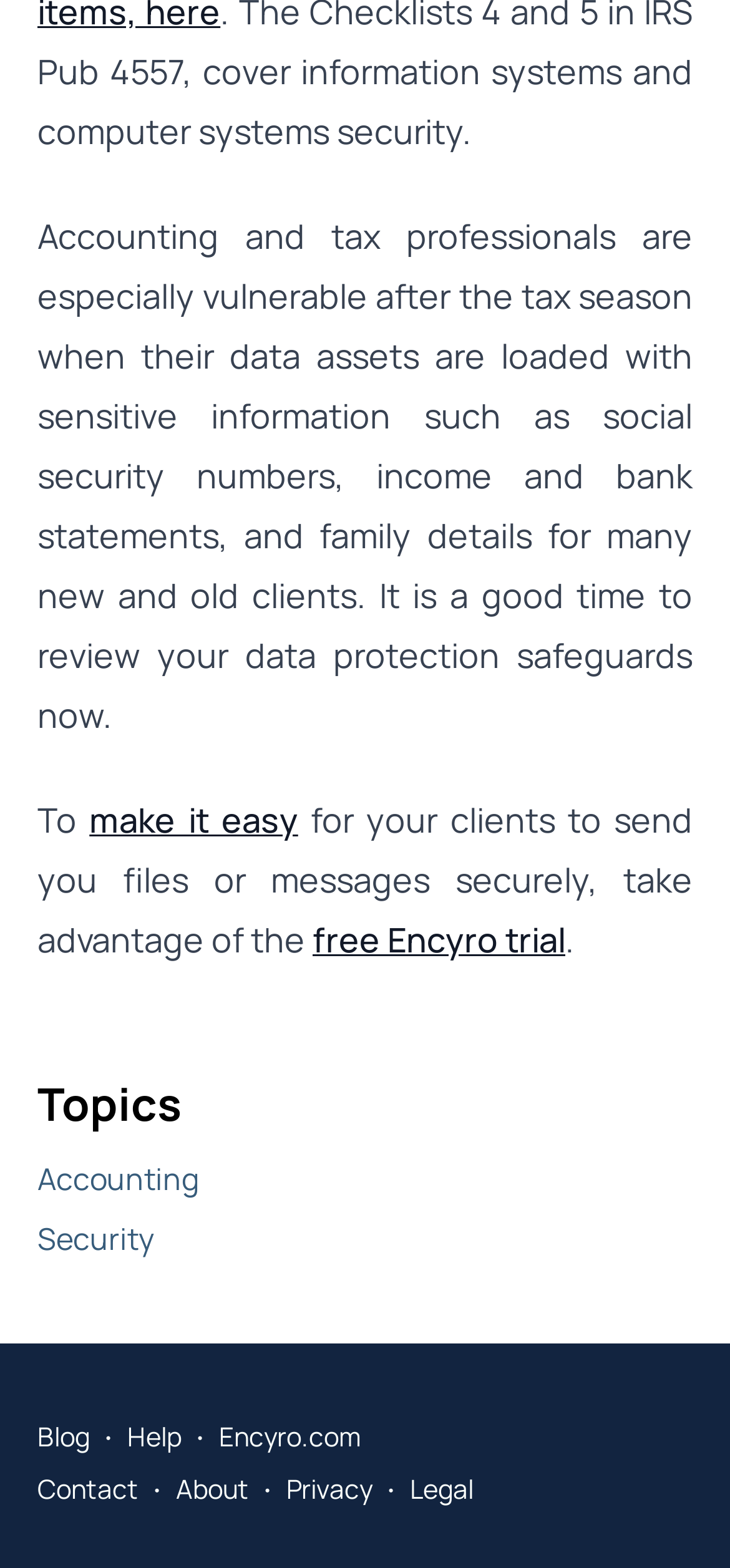Locate the bounding box coordinates of the region to be clicked to comply with the following instruction: "visit the Help page". The coordinates must be four float numbers between 0 and 1, in the form [left, top, right, bottom].

[0.174, 0.904, 0.249, 0.928]